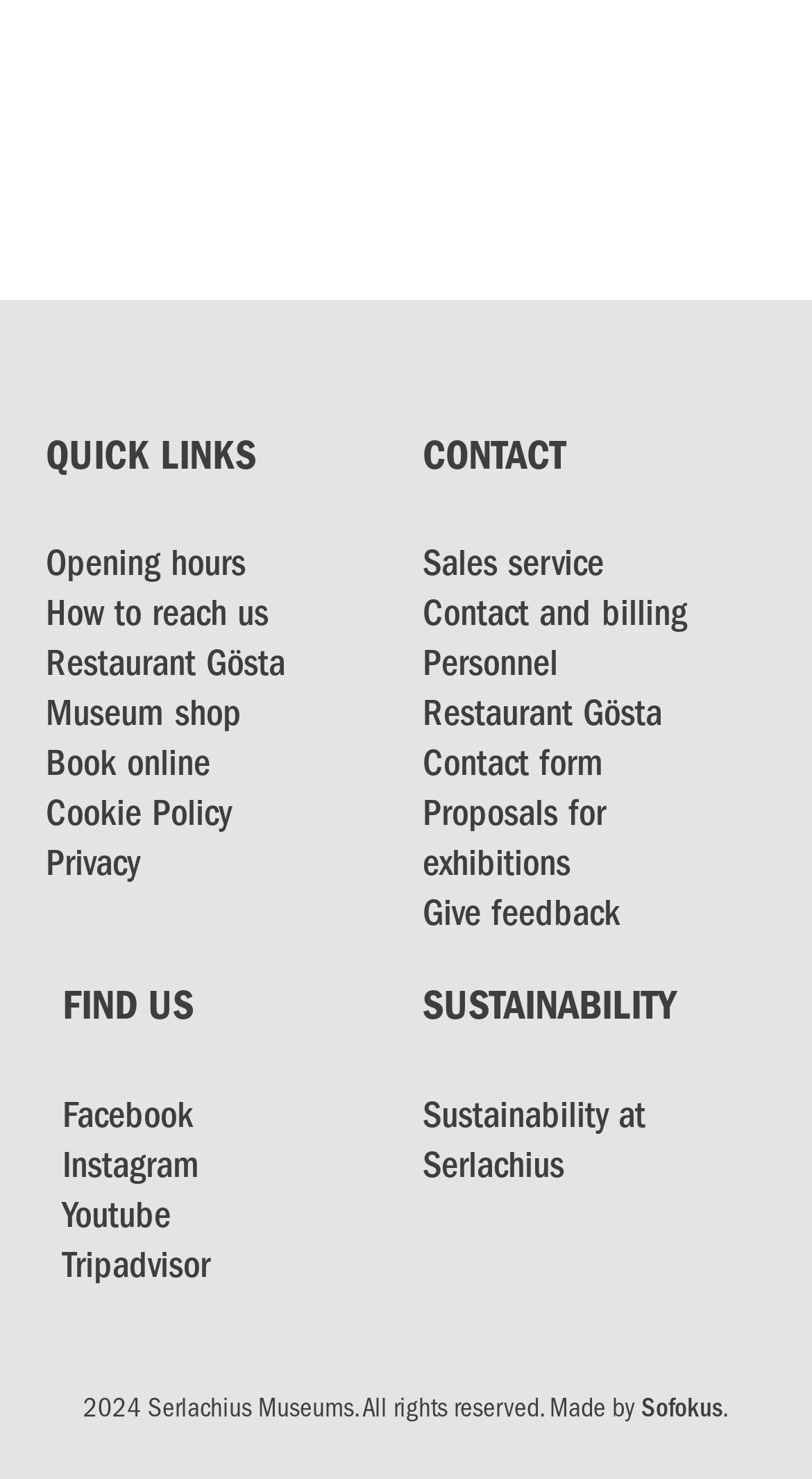How many social media links are there?
Provide a detailed answer to the question, using the image to inform your response.

I counted the number of social media links under the 'FIND US' heading, which are 'Facebook', 'Instagram', 'Youtube', and 'Tripadvisor', totaling 4 links.